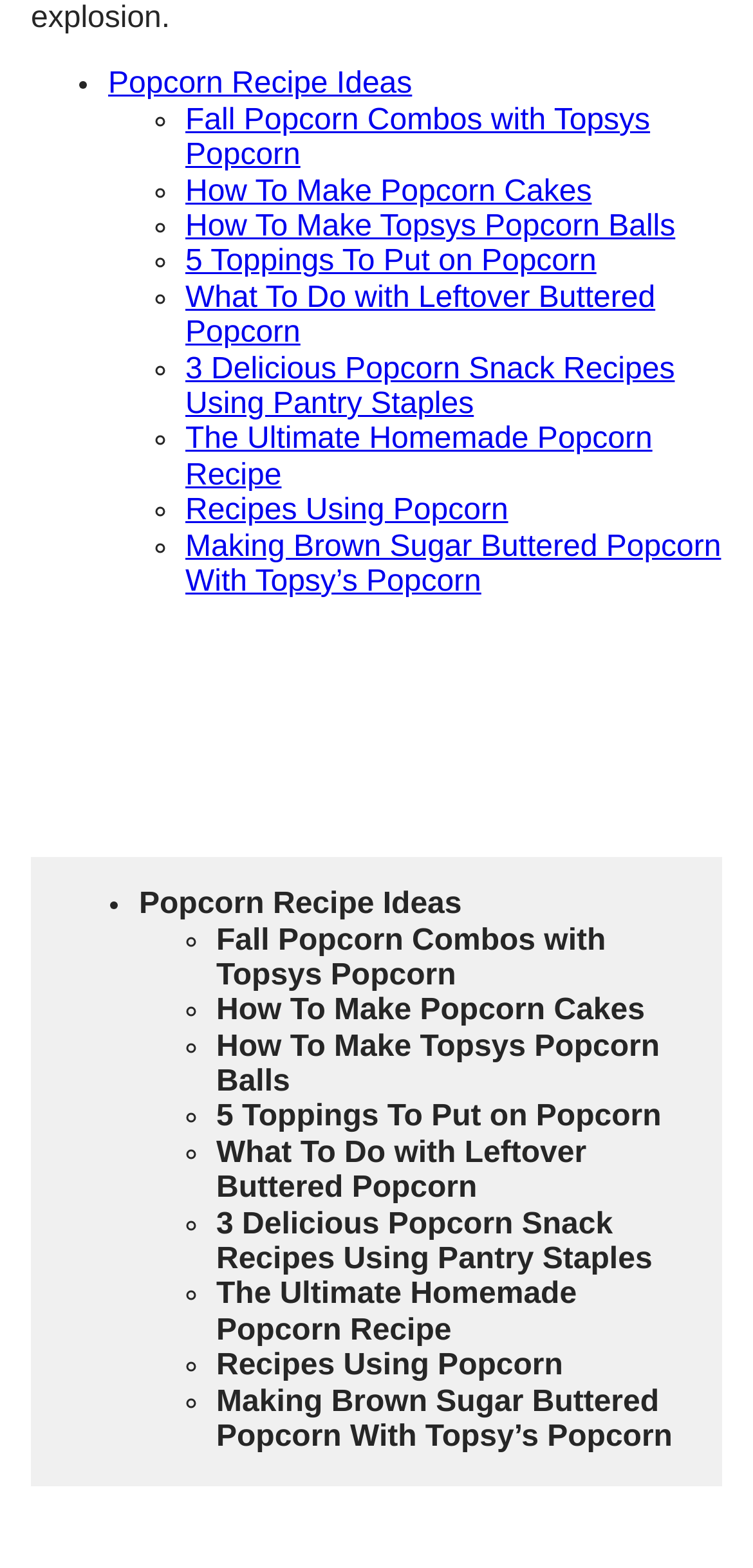Are there any list markers on the page?
Refer to the screenshot and answer in one word or phrase.

Yes